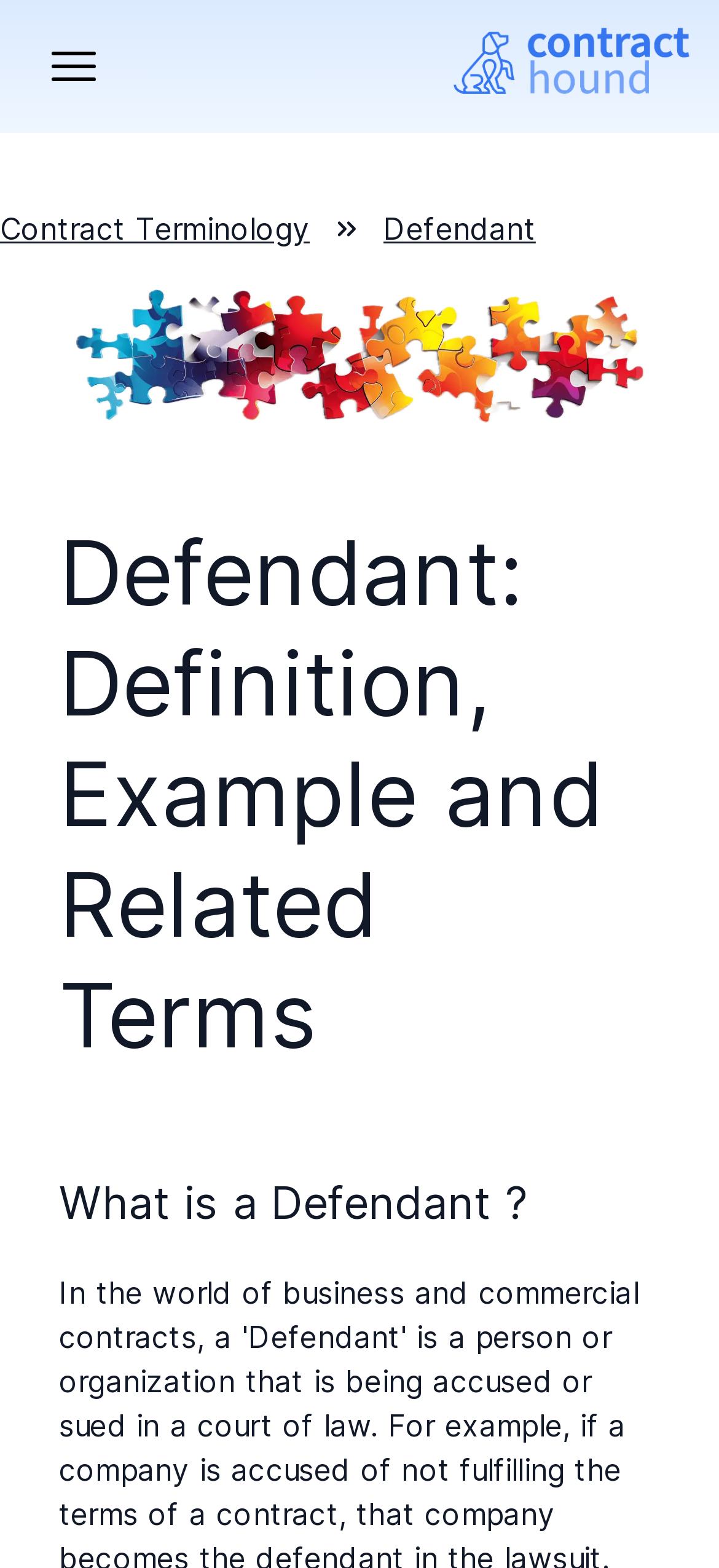Identify the bounding box of the UI element described as follows: "Contract Terminology". Provide the coordinates as four float numbers in the range of 0 to 1 [left, top, right, bottom].

[0.0, 0.132, 0.431, 0.16]